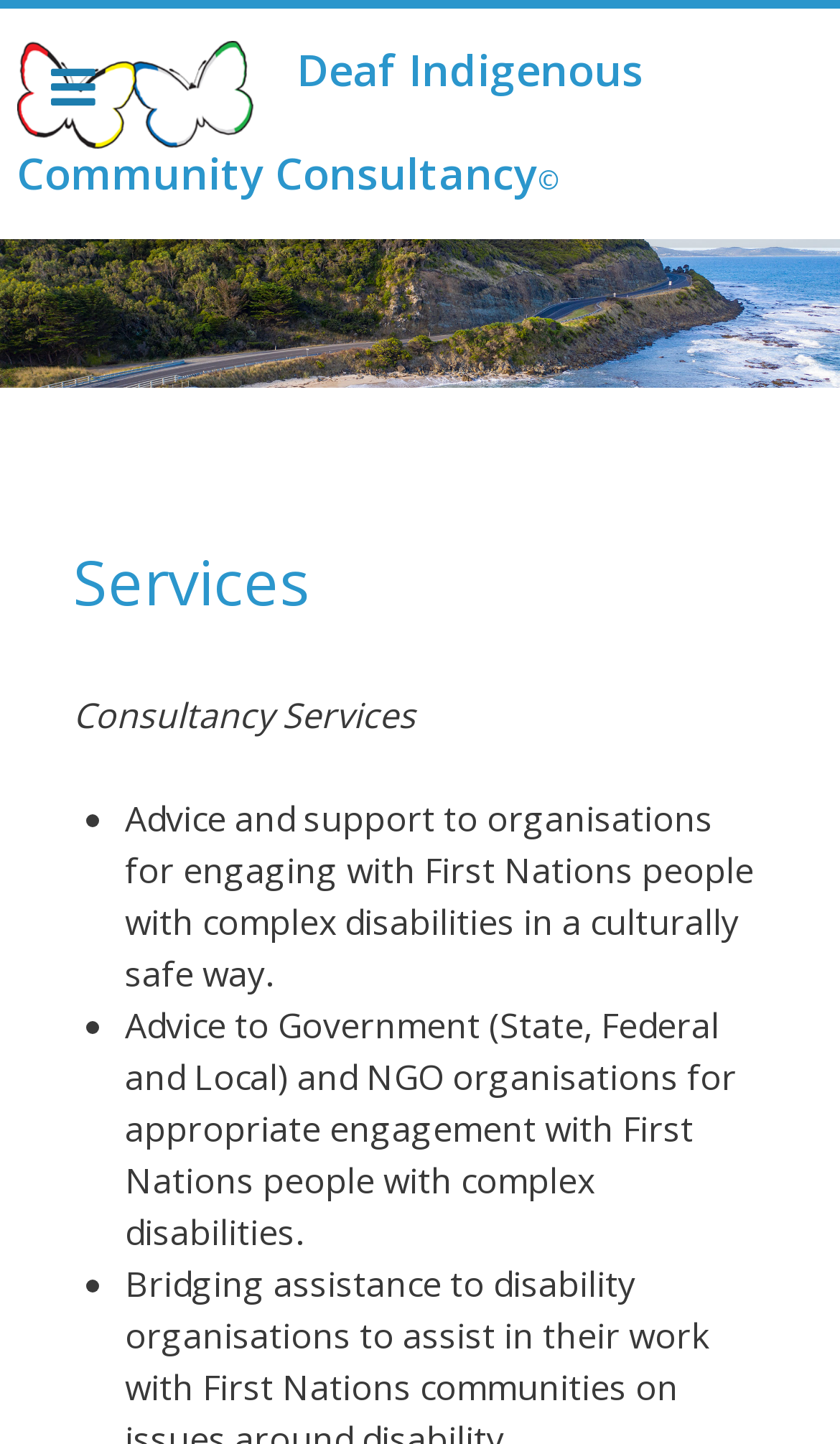How many services are listed?
Please provide a detailed answer to the question.

I counted the number of list markers (•) under the 'Services' heading, which indicate the number of services listed. There are three list markers, corresponding to three services.